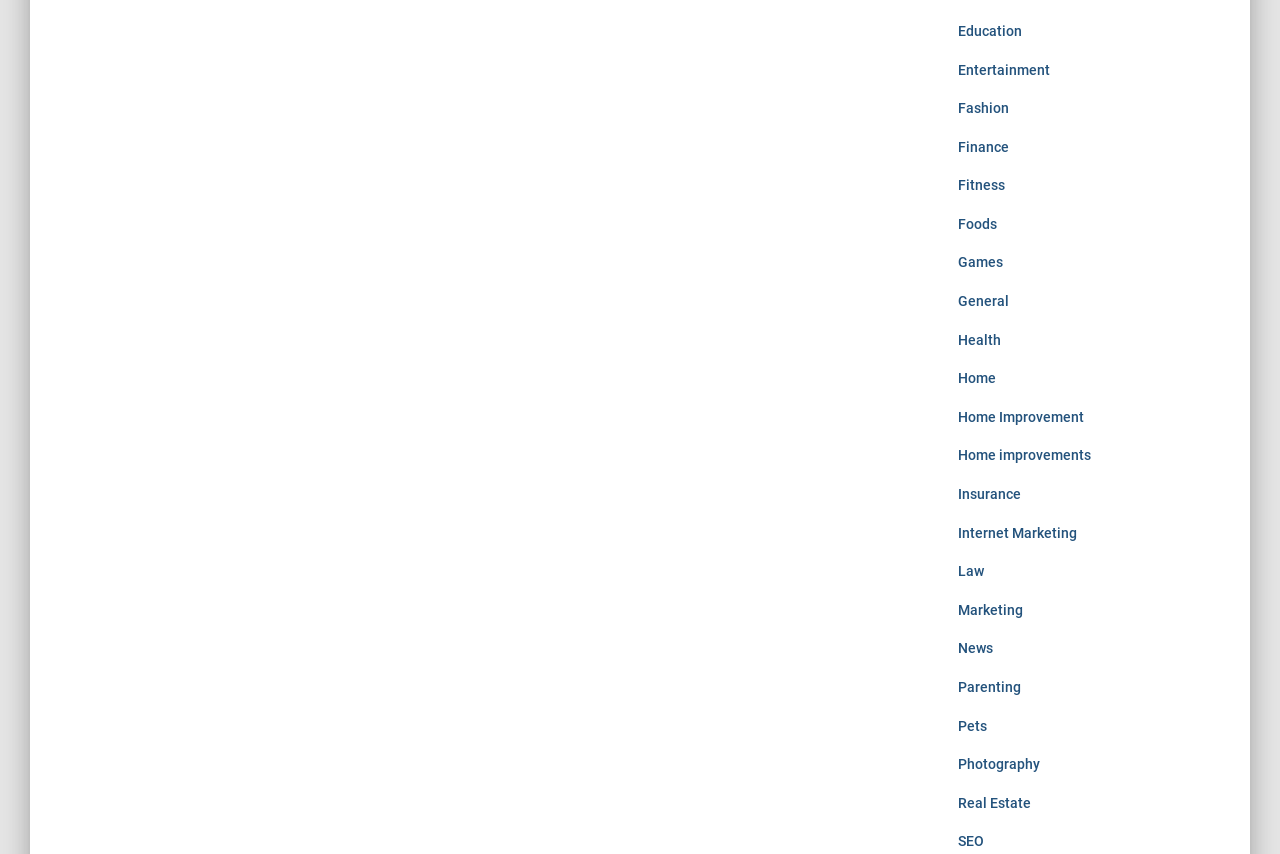Determine the bounding box coordinates of the clickable element to achieve the following action: 'Learn about Real Estate'. Provide the coordinates as four float values between 0 and 1, formatted as [left, top, right, bottom].

[0.748, 0.931, 0.805, 0.949]